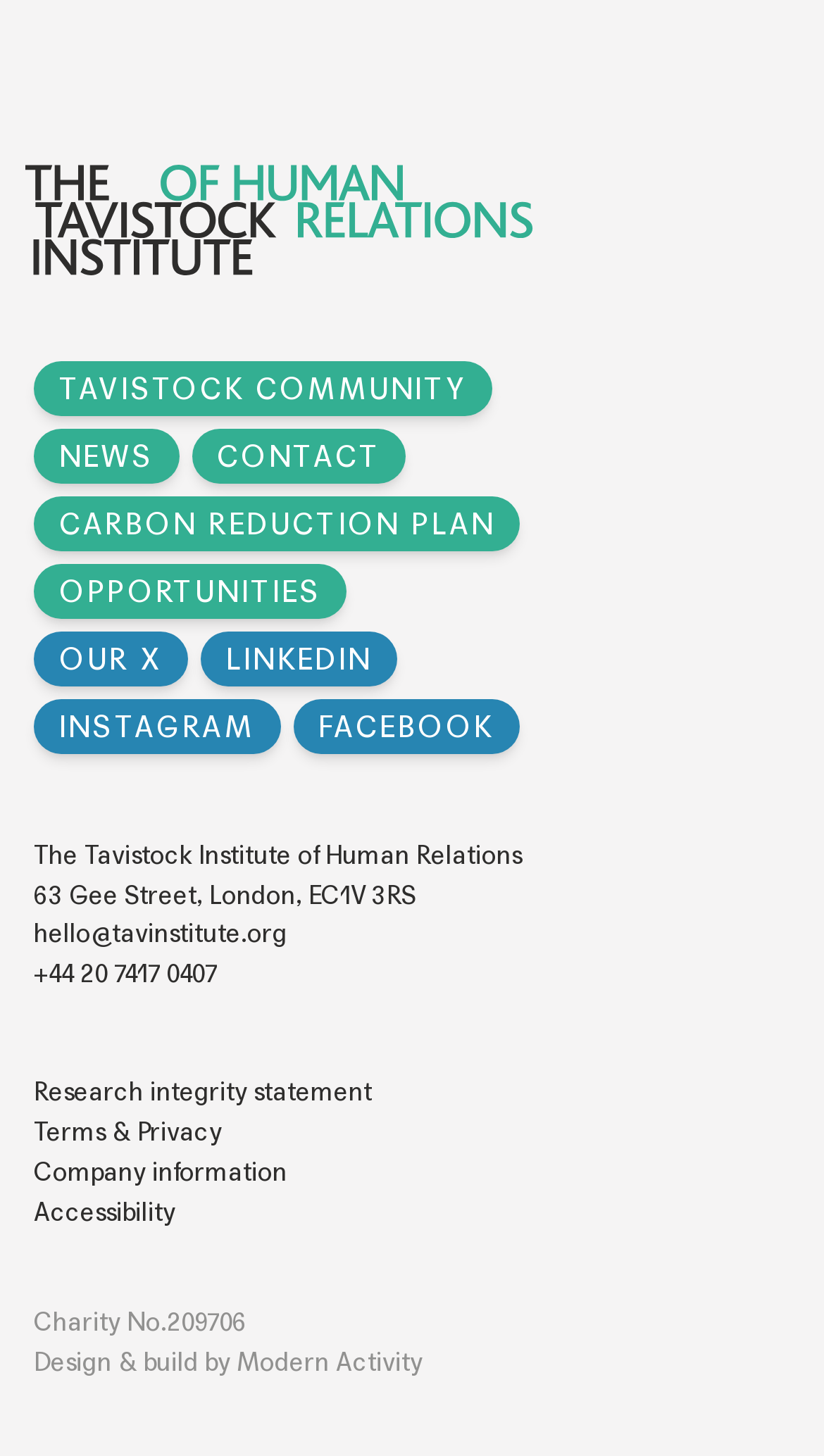What is the email address of the institute?
Based on the image, give a one-word or short phrase answer.

hello@tavinstitute.org